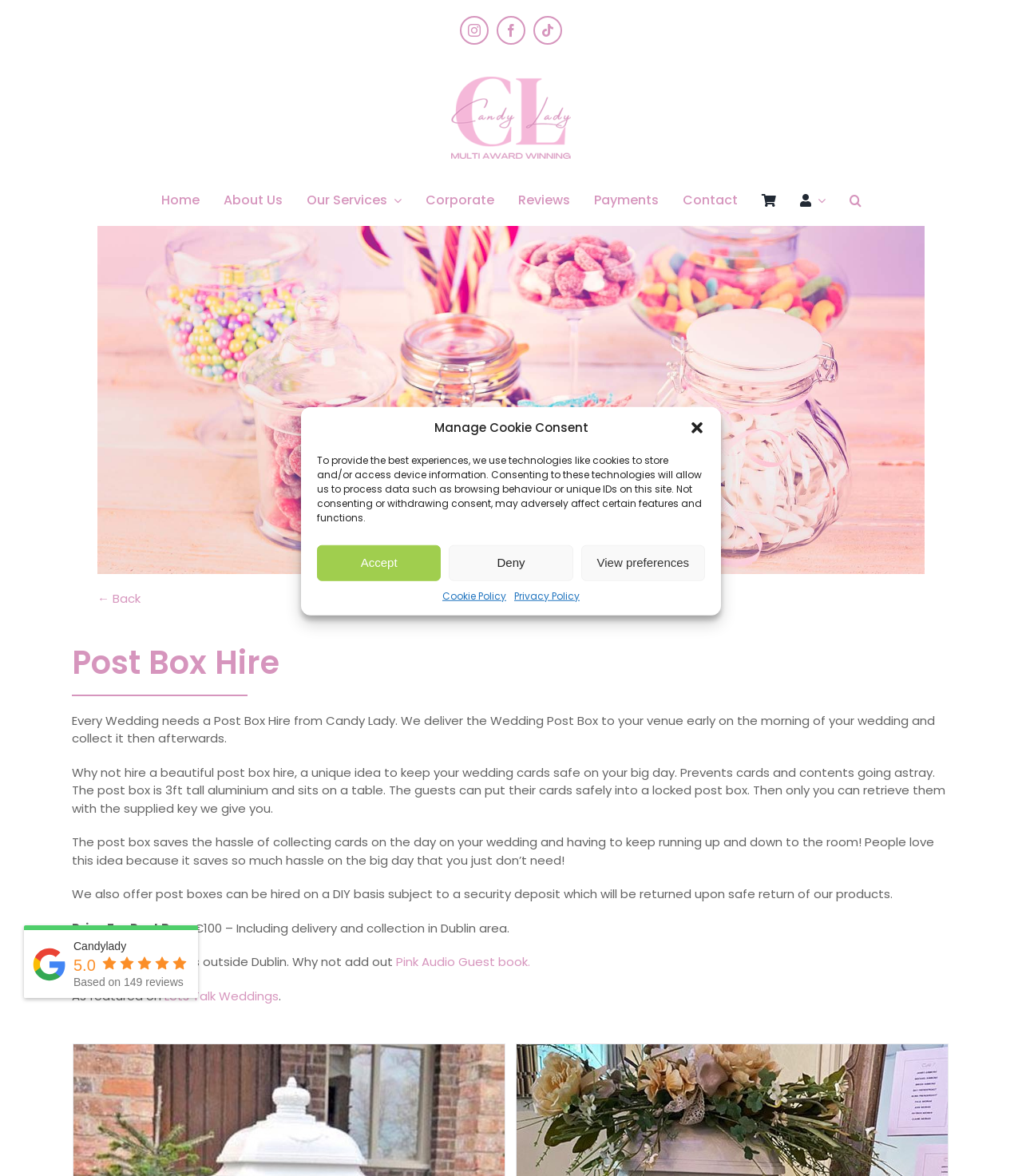What is the alternative to having Candy Lady deliver and collect the post box?
Based on the image, give a one-word or short phrase answer.

DIY basis